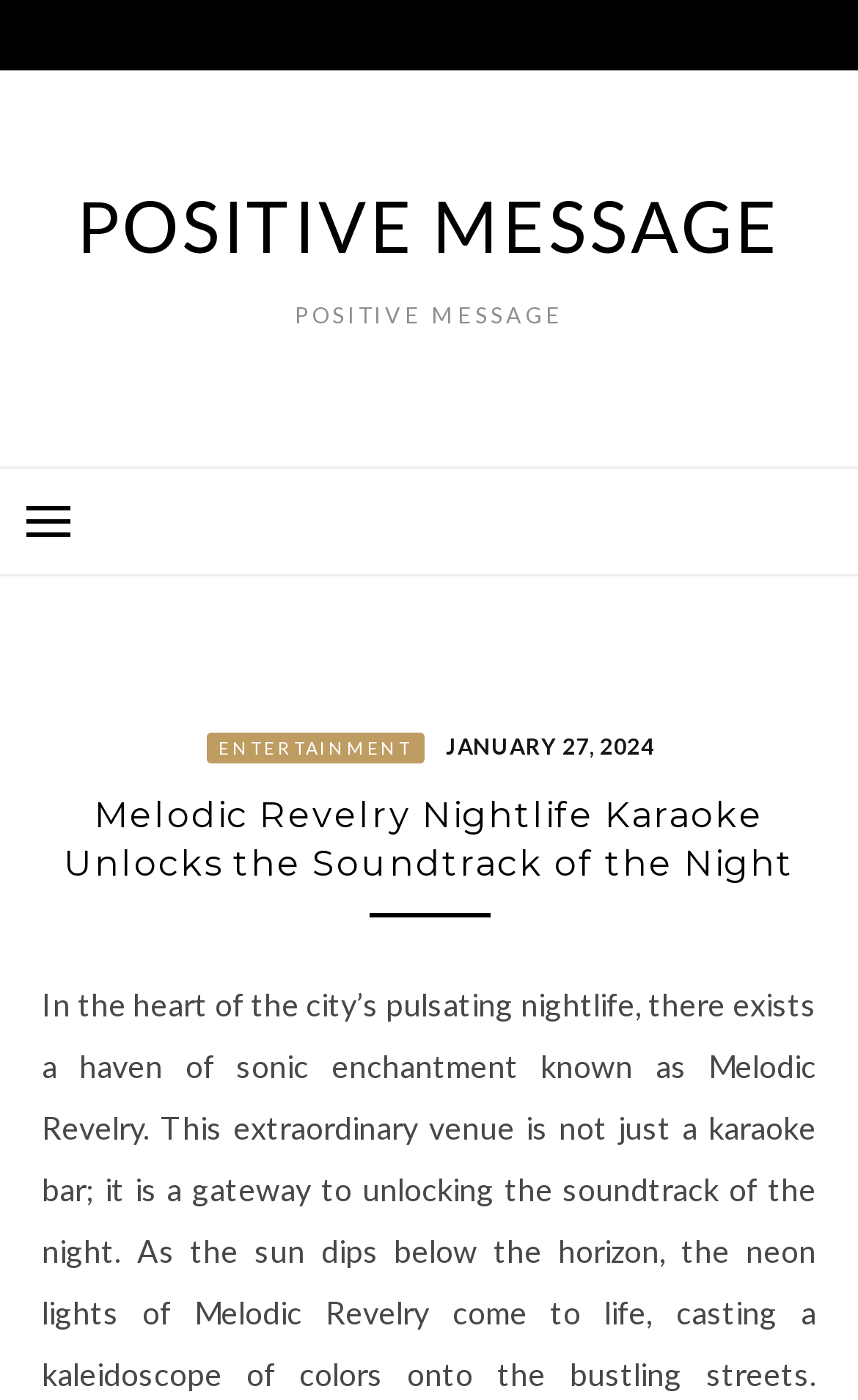Is the primary menu expanded?
Based on the screenshot, answer the question with a single word or phrase.

False